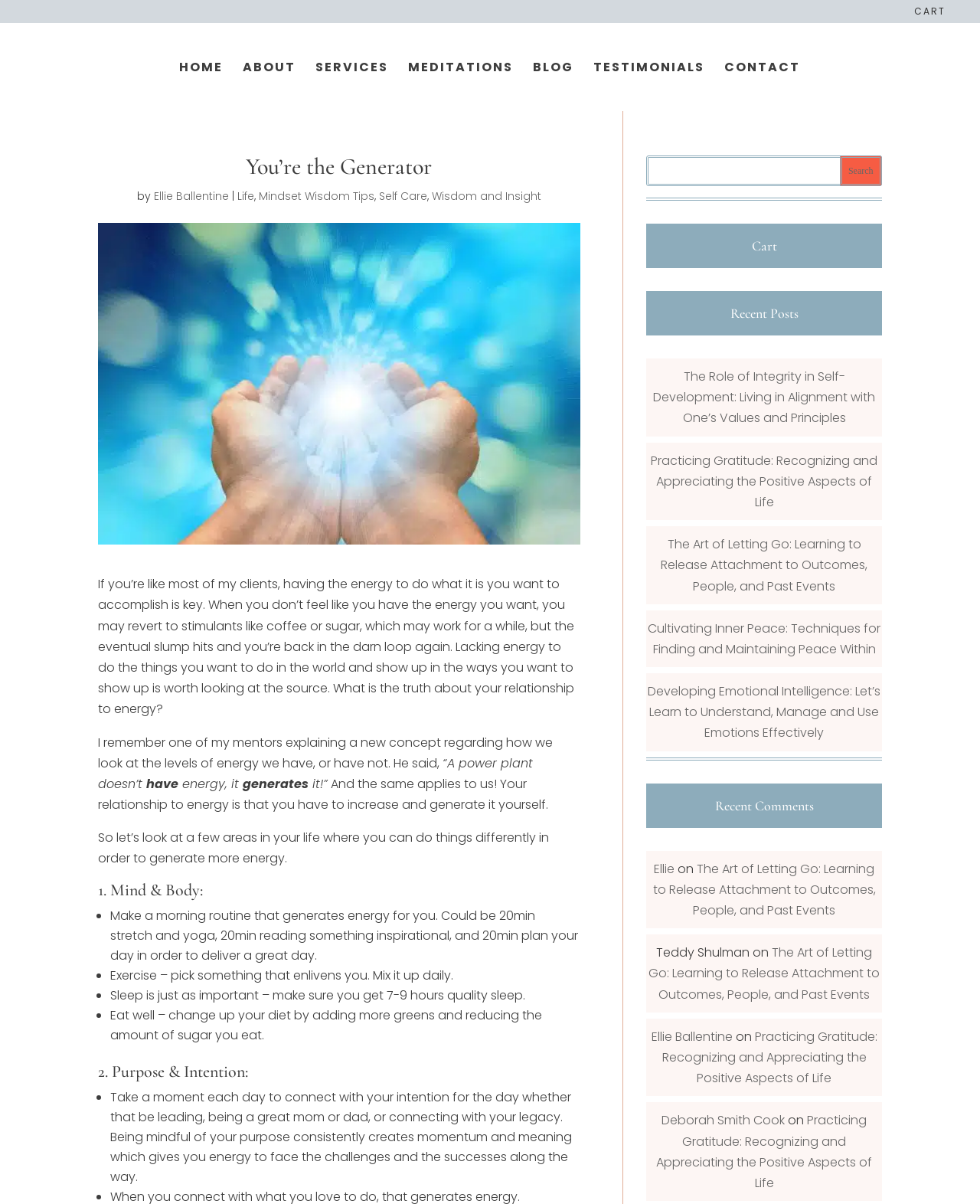Provide a brief response to the question below using one word or phrase:
What is the purpose of connecting with intention?

To create momentum and meaning